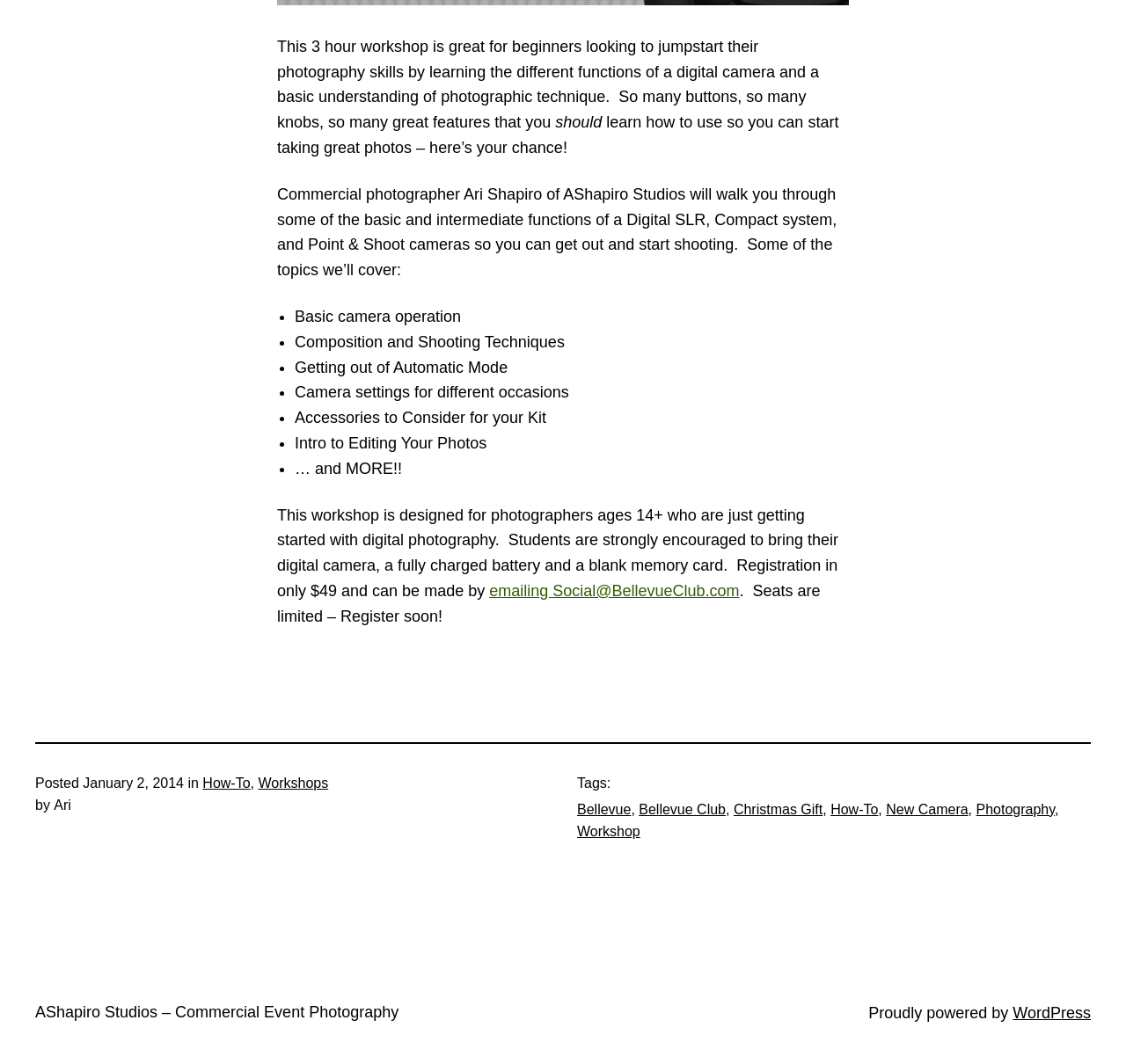Locate the bounding box for the described UI element: "1249". Ensure the coordinates are four float numbers between 0 and 1, formatted as [left, top, right, bottom].

None